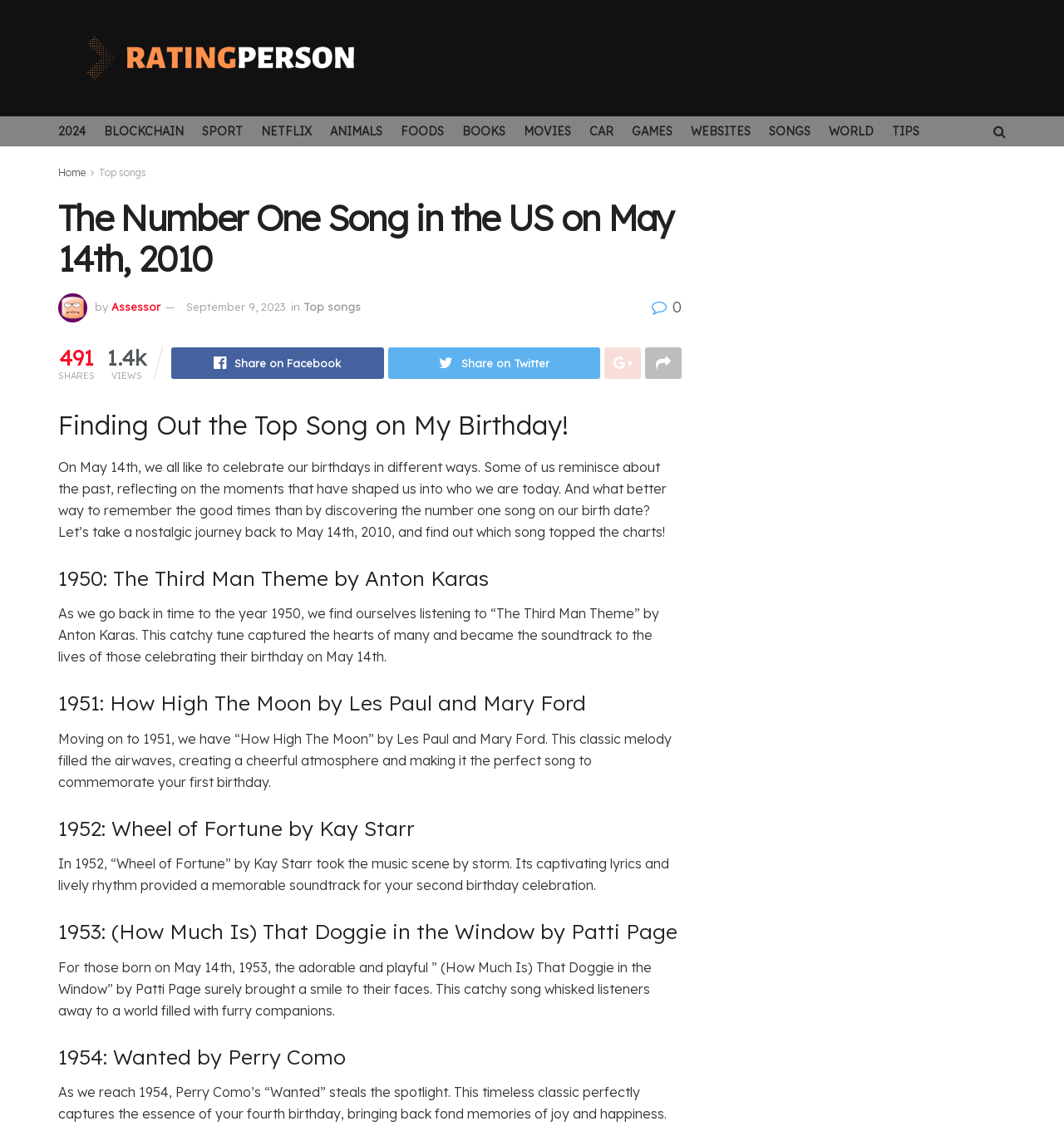What is the top song on May 14th, 2010?
Answer the question with a thorough and detailed explanation.

Based on the webpage content, specifically the heading 'The Number One Song in the US on May 14th, 2010', we can determine that the top song on May 14th, 2010 is being discussed on this webpage.